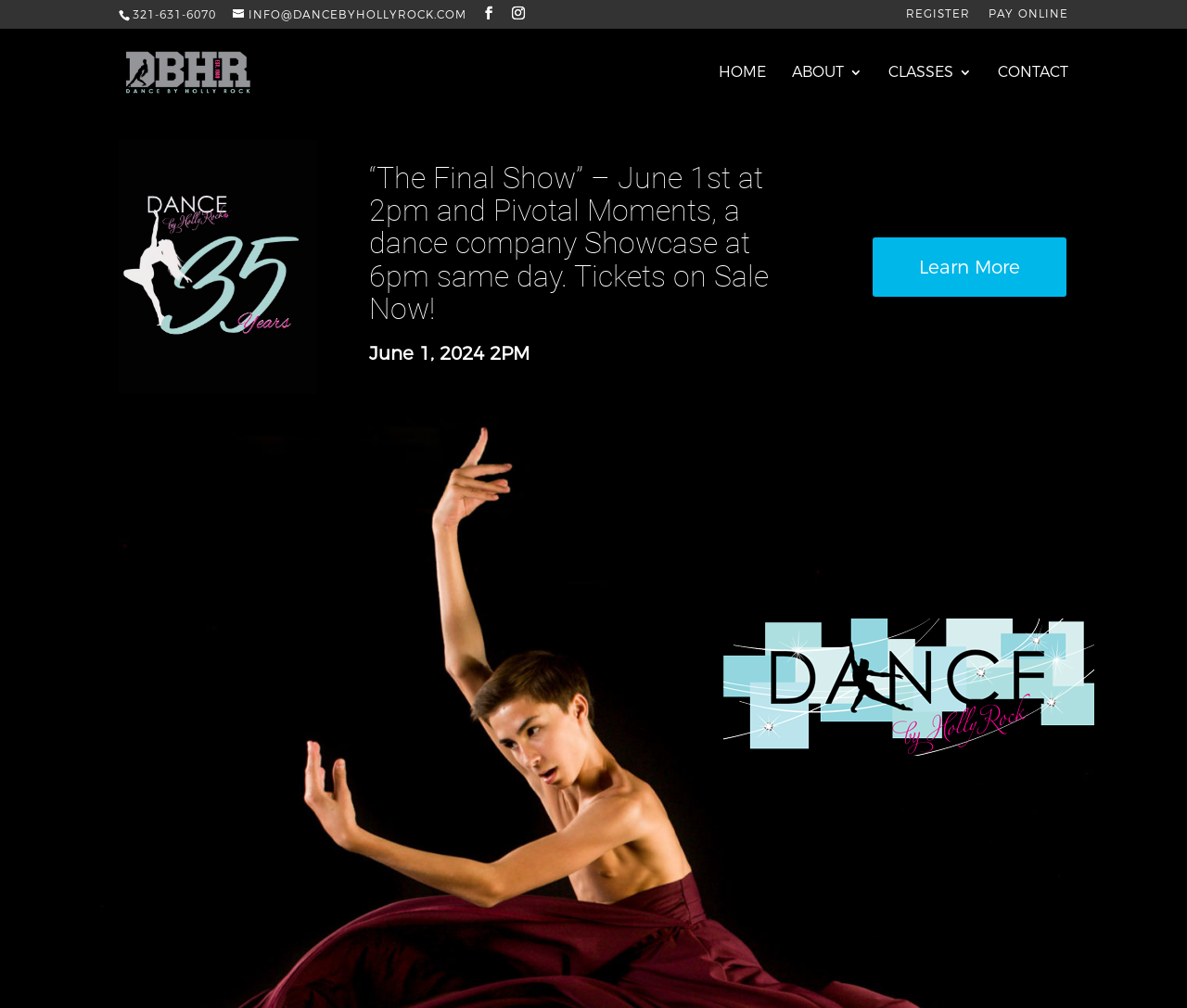Please respond to the question with a concise word or phrase:
What is the theme of the image at the top of the webpage?

Dance